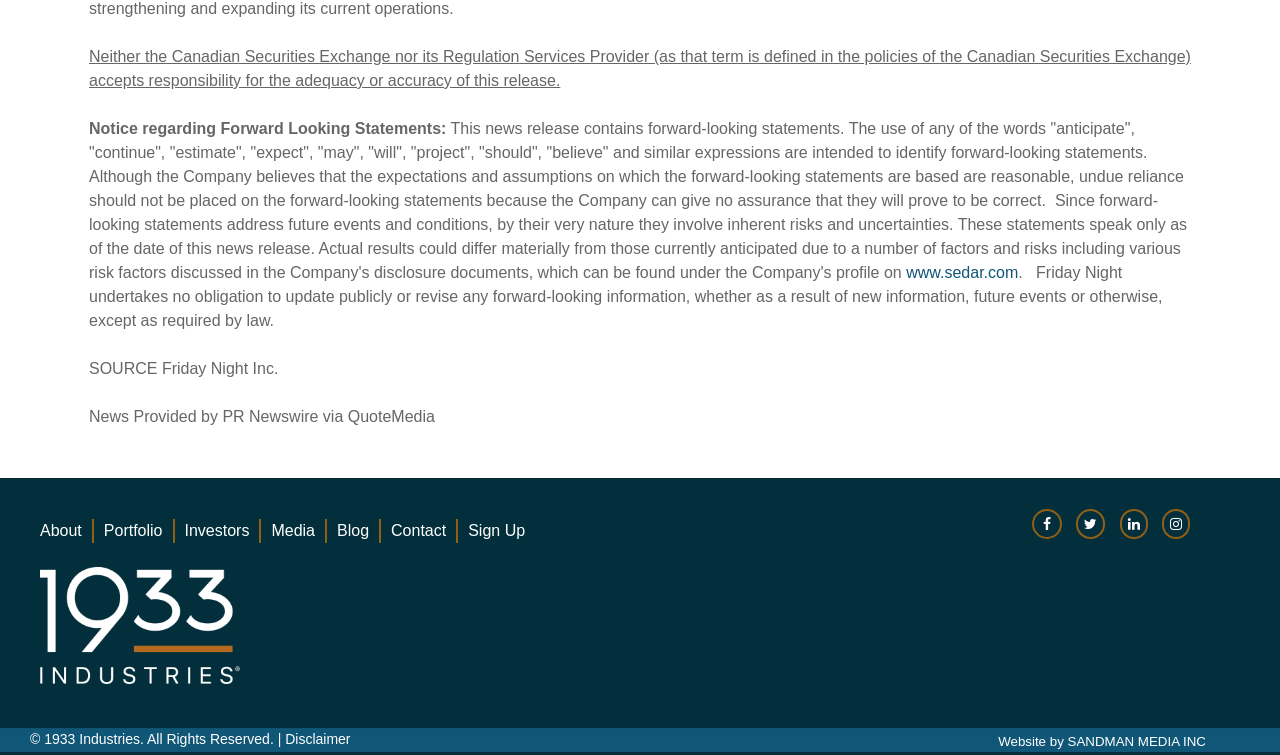Carefully observe the image and respond to the question with a detailed answer:
What is the name of the company that designed the website?

The name of the company that designed the website is SANDMAN MEDIA INC, as mentioned in the text 'Website by SANDMAN MEDIA INC' at the bottom of the webpage.